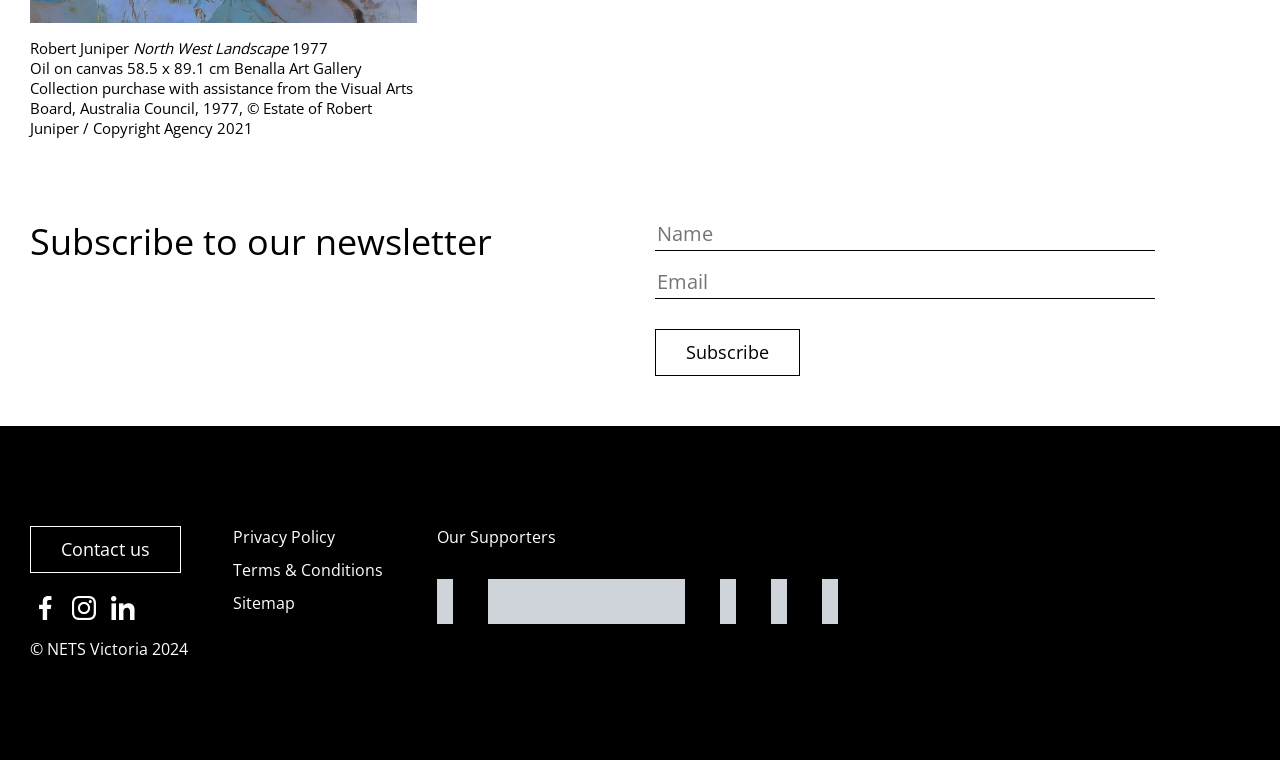Find the bounding box coordinates for the area you need to click to carry out the instruction: "Enter email address". The coordinates should be four float numbers between 0 and 1, indicated as [left, top, right, bottom].

[0.512, 0.287, 0.902, 0.33]